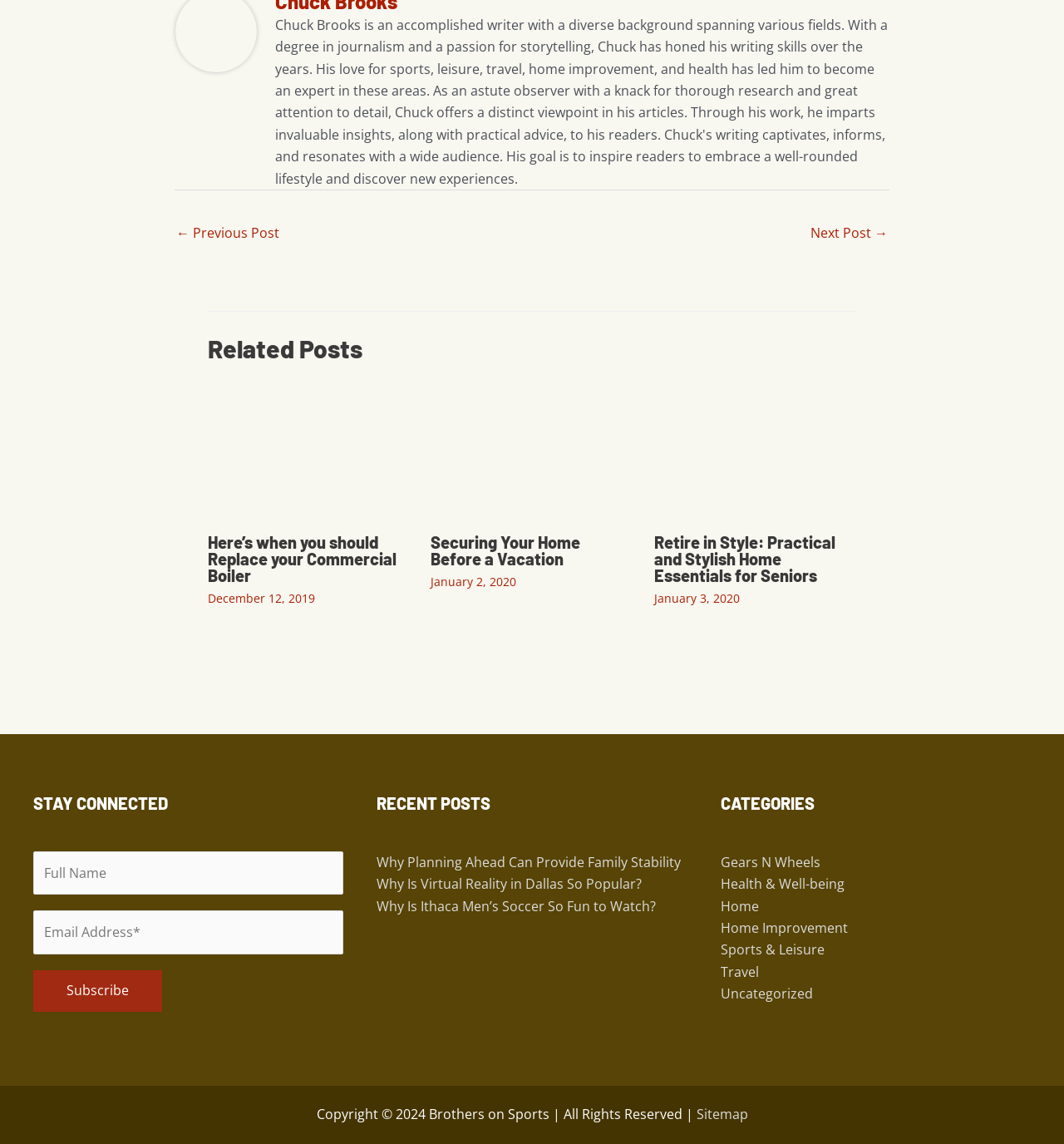Please identify the bounding box coordinates of the element that needs to be clicked to execute the following command: "Click the 'Request a Quote' button". Provide the bounding box using four float numbers between 0 and 1, formatted as [left, top, right, bottom].

None